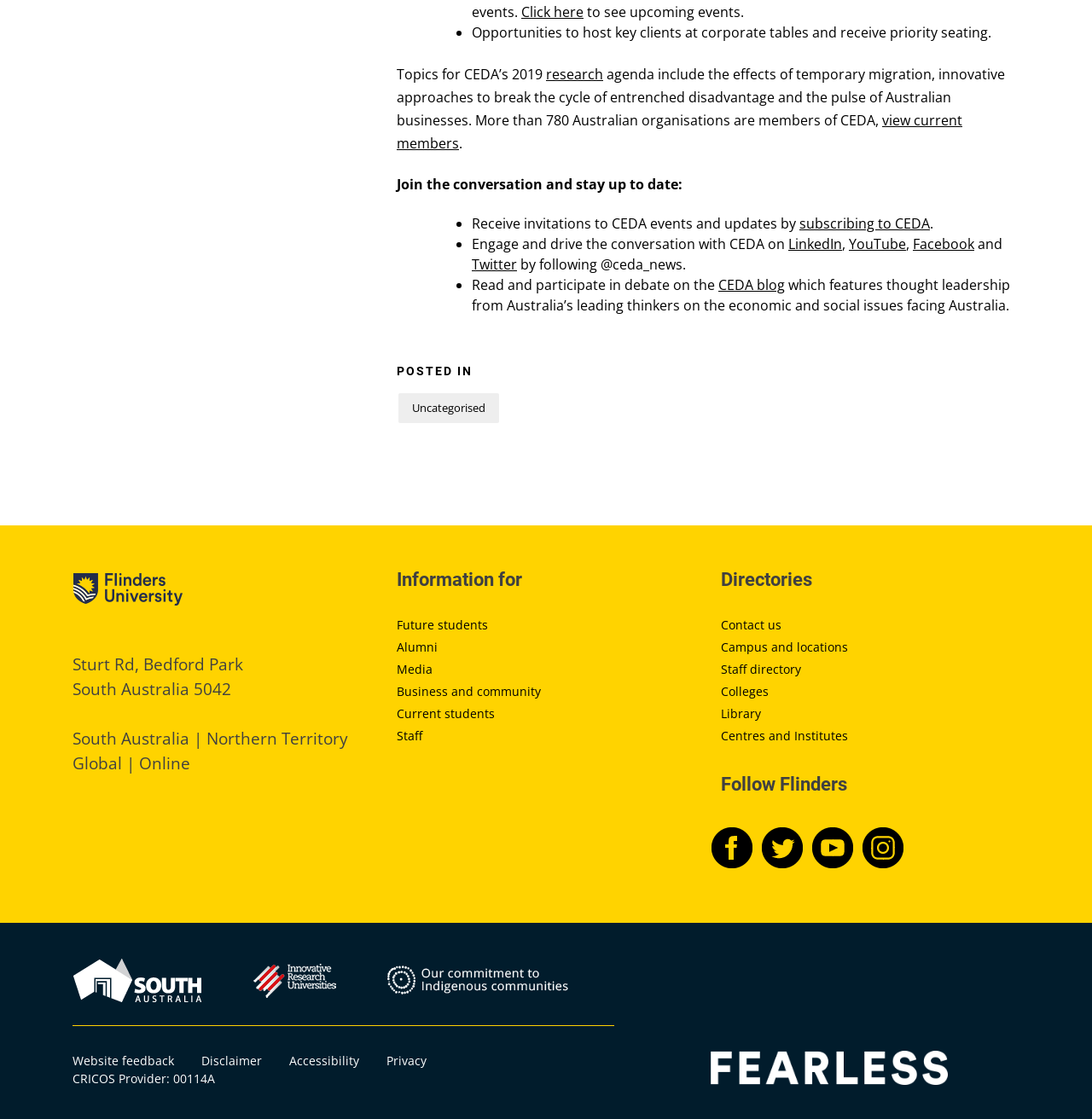Find the bounding box coordinates for the UI element that matches this description: "alt="Indigenous communities"".

[0.354, 0.855, 0.521, 0.897]